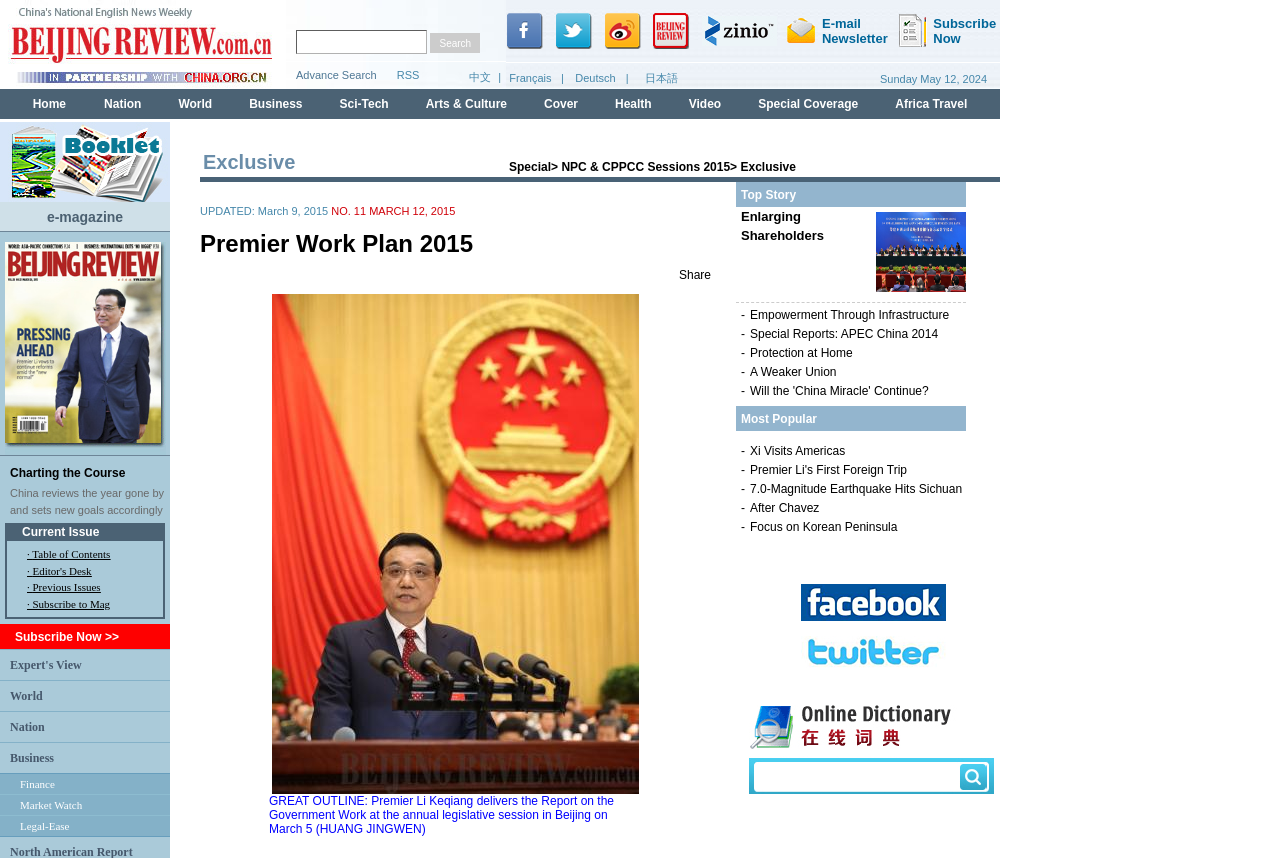Create an in-depth description of the webpage, covering main sections.

The webpage is titled "Premier Work Plan 2015 -- Beijing Review" and appears to be a news or magazine website. At the top, there is a layout table that spans the entire width of the page, containing an iframe and three layout tables.

The first layout table is positioned at the top-left corner of the page and contains a link with an image. Below this table, there is another layout table with a link labeled "e-magazine".

The main content of the page is contained within a third layout table, which is divided into several sections. The first section has a heading "Charting the Course" and a subheading "China reviews the year gone by and sets new goals accordingly". This section contains two links with images.

Below this section, there is a table with several rows, each containing a link. The links are labeled "Current Issue", "Table of Contents", "Editor's Desk", "Previous Issues", and "Subscribe to Mag". The "Subscribe Now" link is positioned at the bottom of this table.

The webpage also features several categories, including "Expert's View", "World", "Nation", "Business", "Finance", "Market Watch", and "Legal-Ease", each with a corresponding link. These categories are arranged in a vertical list, with each category positioned below the previous one.

There are a total of 14 images on the page, all of which are associated with links. The layout of the page is organized and easy to navigate, with clear headings and concise text.